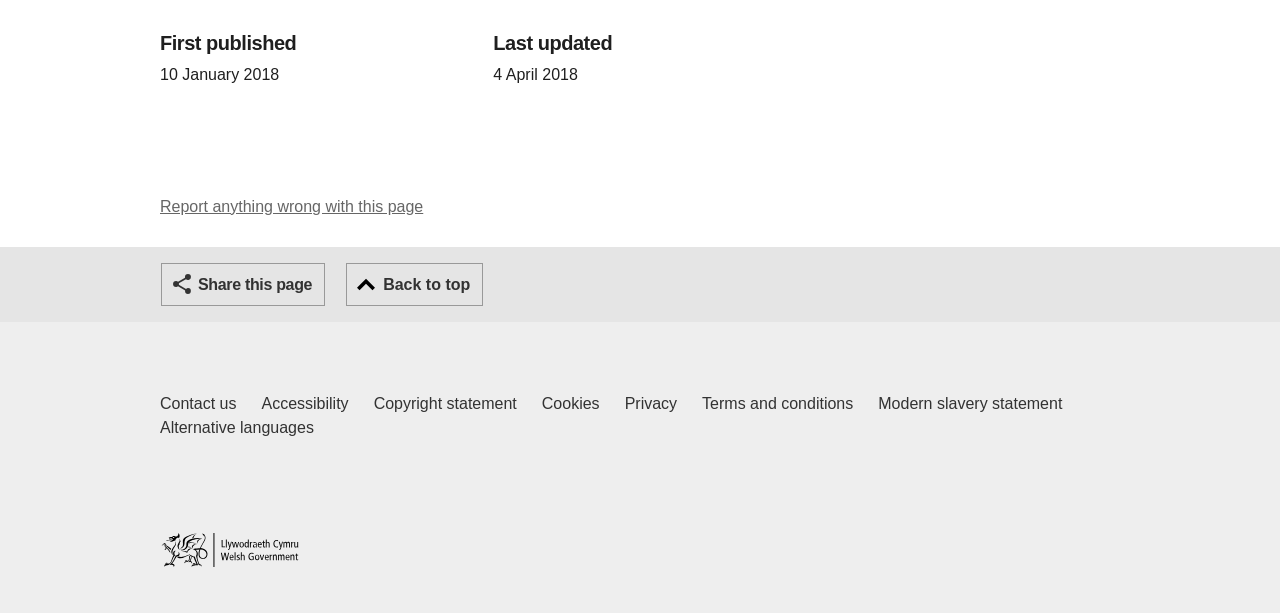Respond with a single word or phrase:
What is the last updated date?

4 April 2018